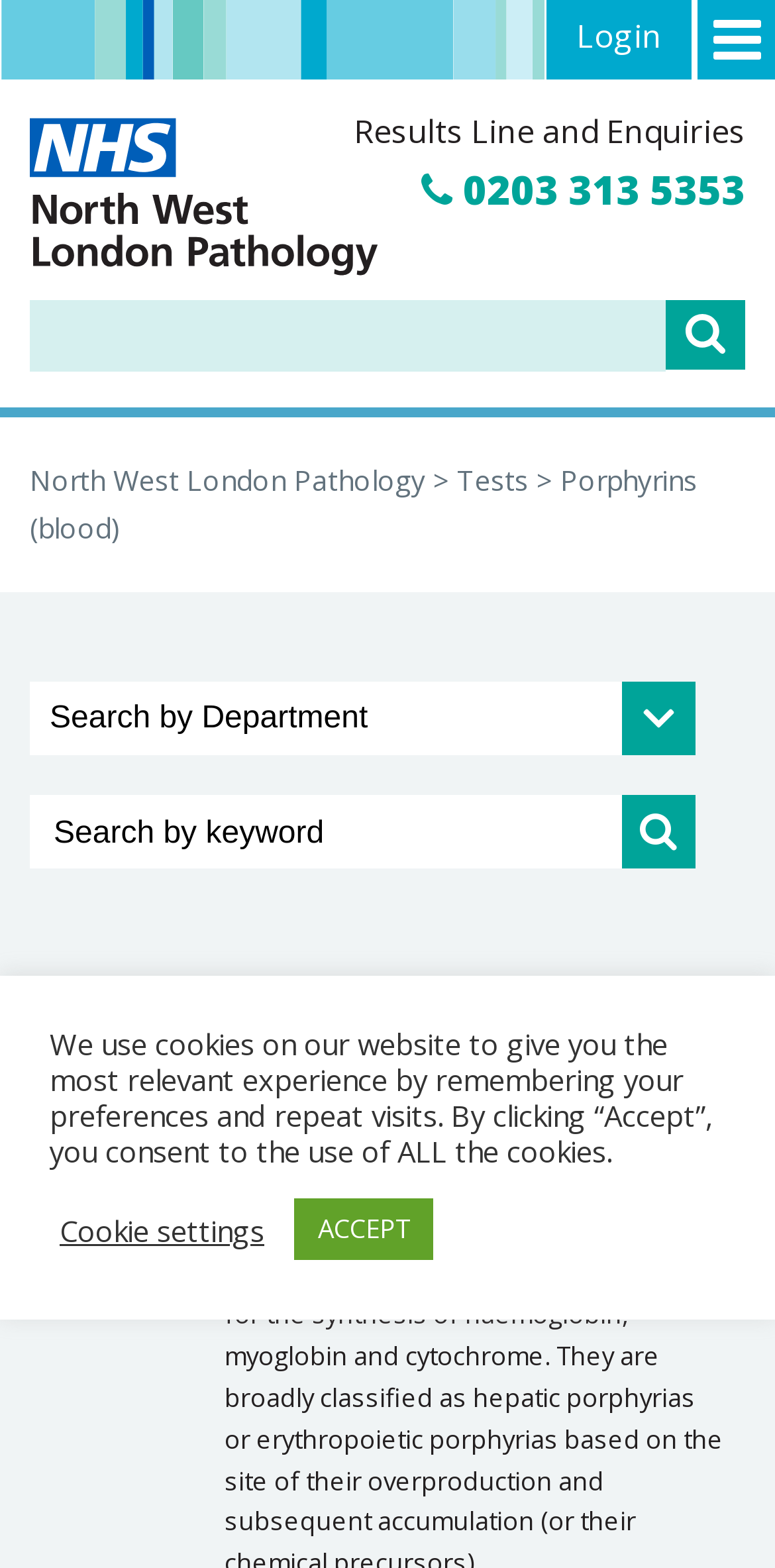How many links are there in the top navigation menu?
Give a one-word or short phrase answer based on the image.

3